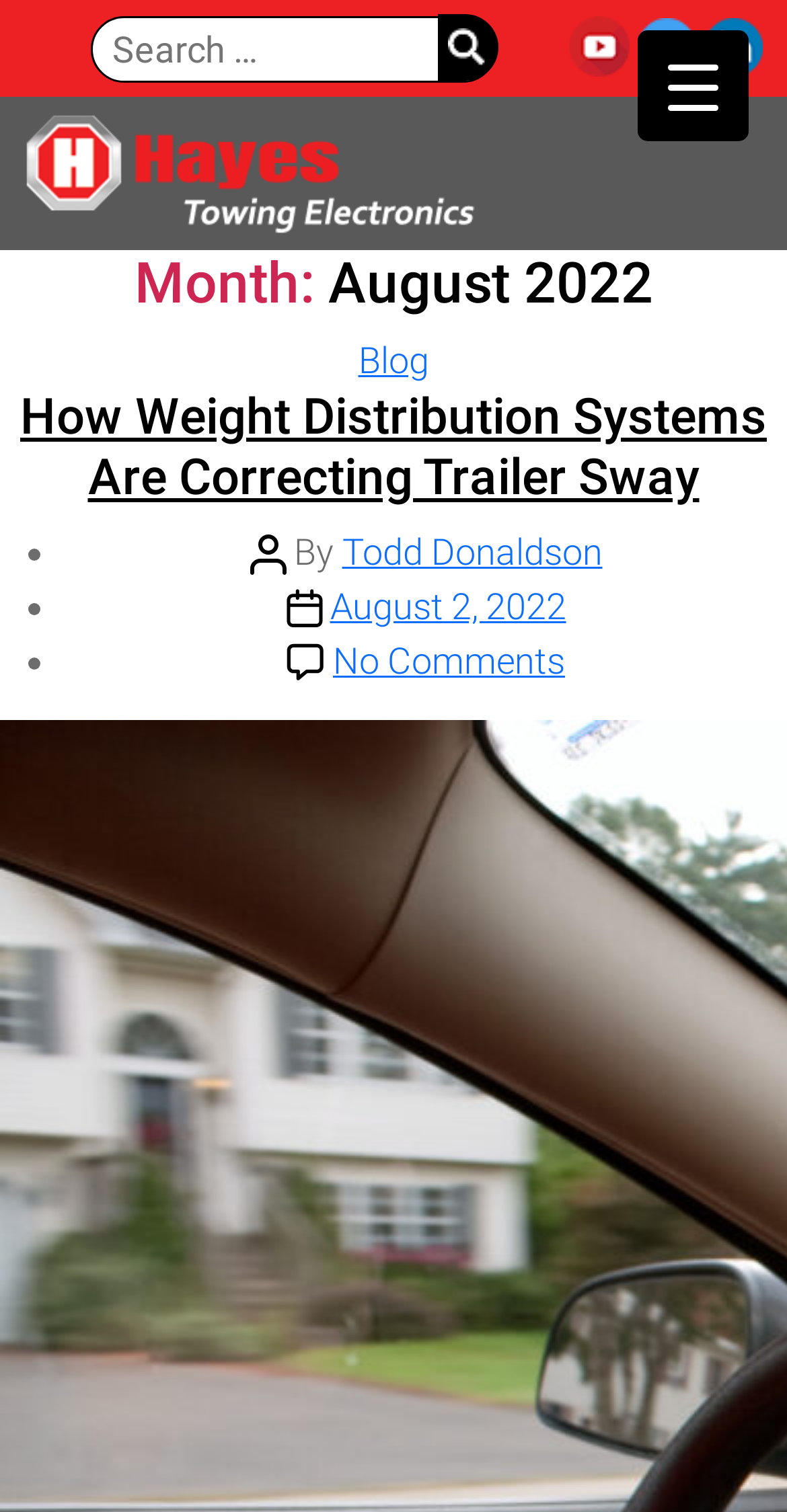How many social media links are present?
Based on the screenshot, give a detailed explanation to answer the question.

The social media links can be found at the top of the webpage, and there are three links: youtube, twitter, and linkedin.